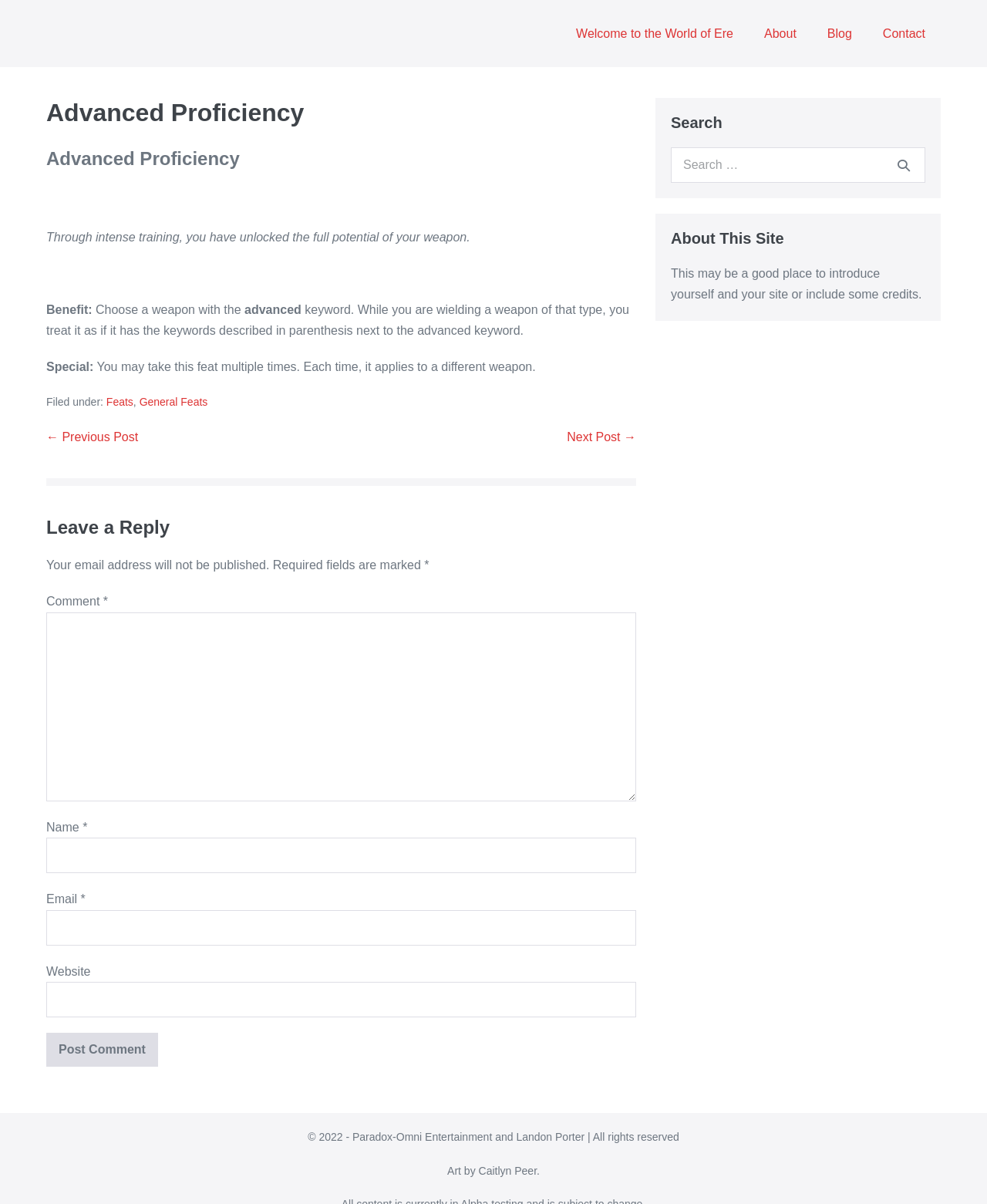Find the bounding box coordinates of the element's region that should be clicked in order to follow the given instruction: "Click the 'Next Post →' link". The coordinates should consist of four float numbers between 0 and 1, i.e., [left, top, right, bottom].

[0.574, 0.358, 0.645, 0.369]